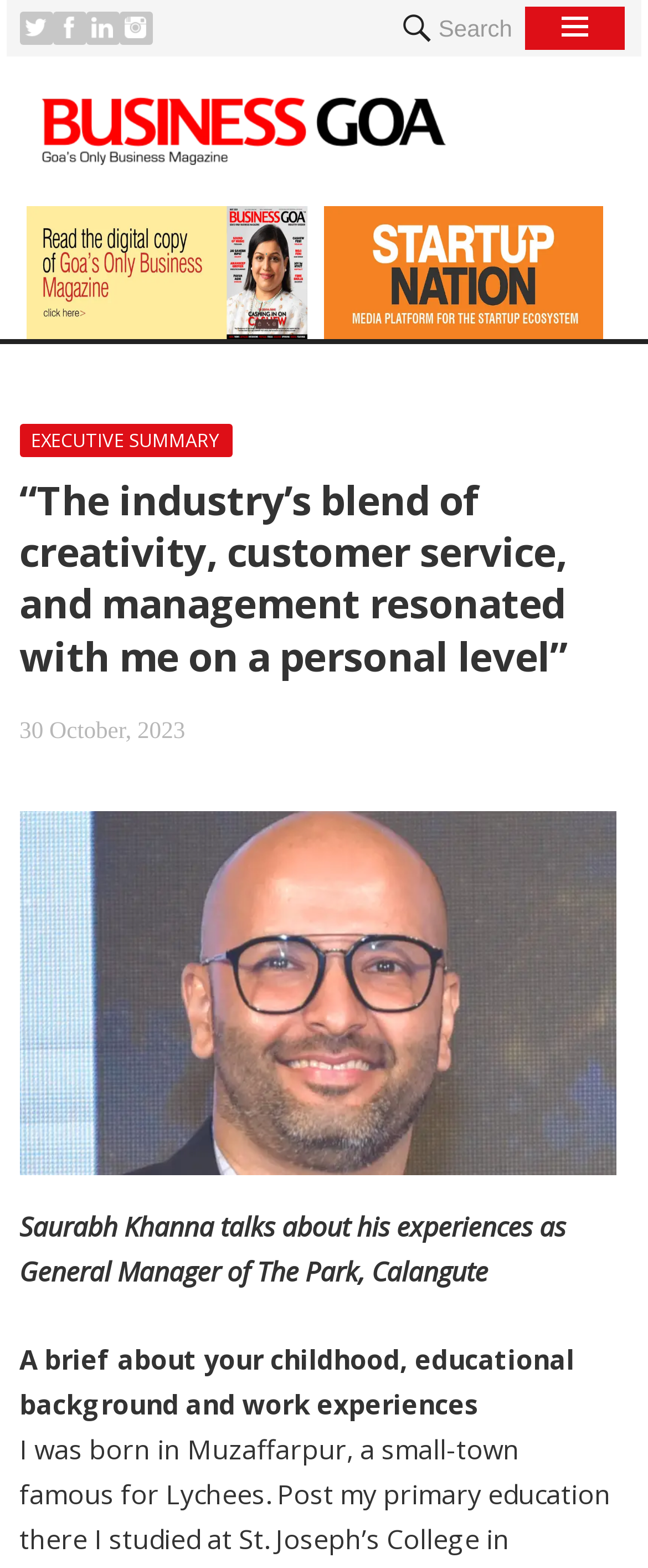Respond with a single word or short phrase to the following question: 
What is the name of the person being interviewed?

Saurabh Khanna